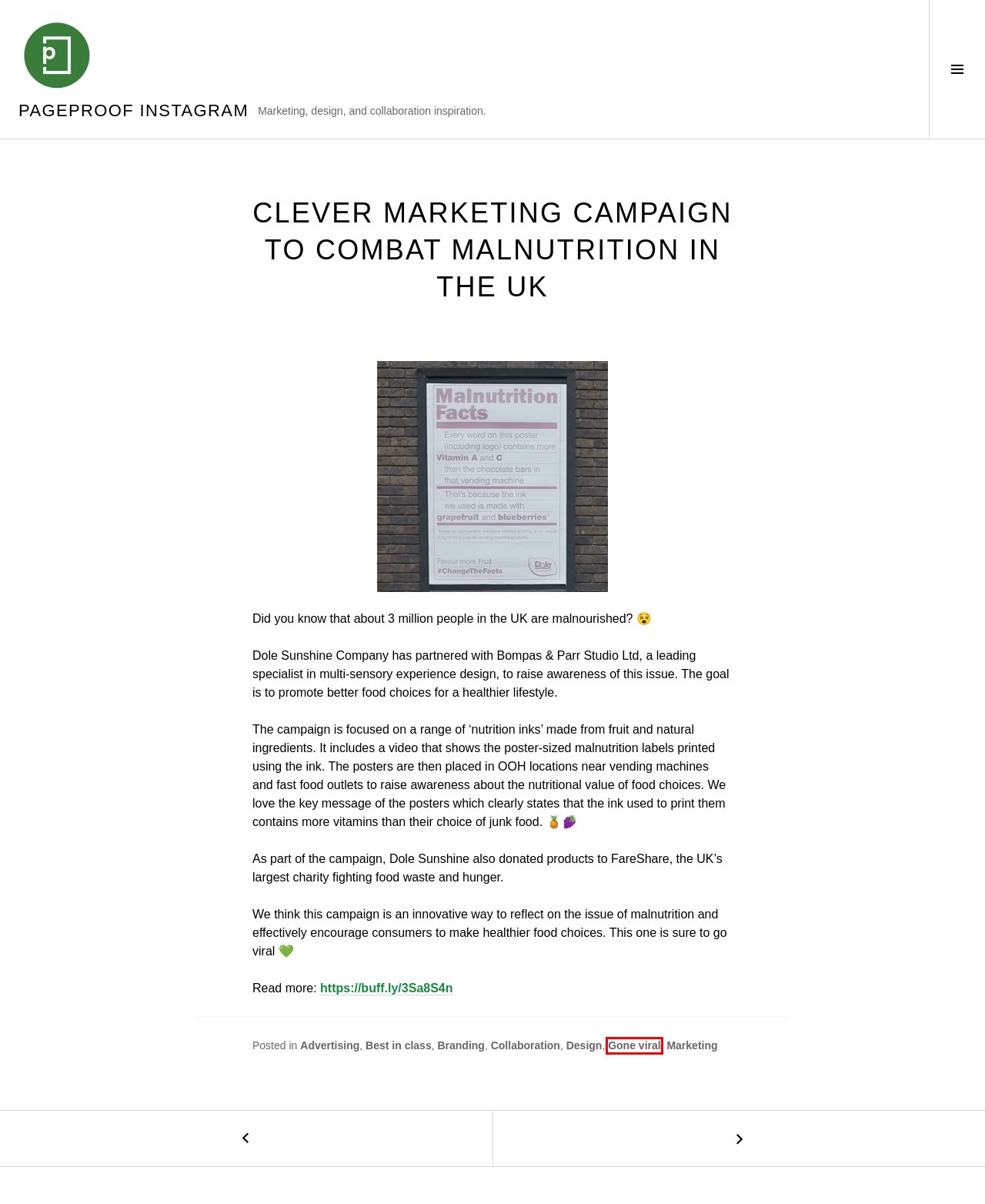You are given a screenshot of a webpage with a red bounding box around an element. Choose the most fitting webpage description for the page that appears after clicking the element within the red bounding box. Here are the candidates:
A. Julia - PageProof Instagram
B. Marketing - PageProof Instagram
C. PageProof Instagram - Marketing, design, and collaboration inspiration.
D. Ghost Honey’s bold design is aptly named for Halloween
E. Best in class - PageProof Instagram
F. Collaboration - PageProof Instagram
G. Trick or Trash bag to reduce packaging waste at Halloween
H. Gone viral - PageProof Instagram

H